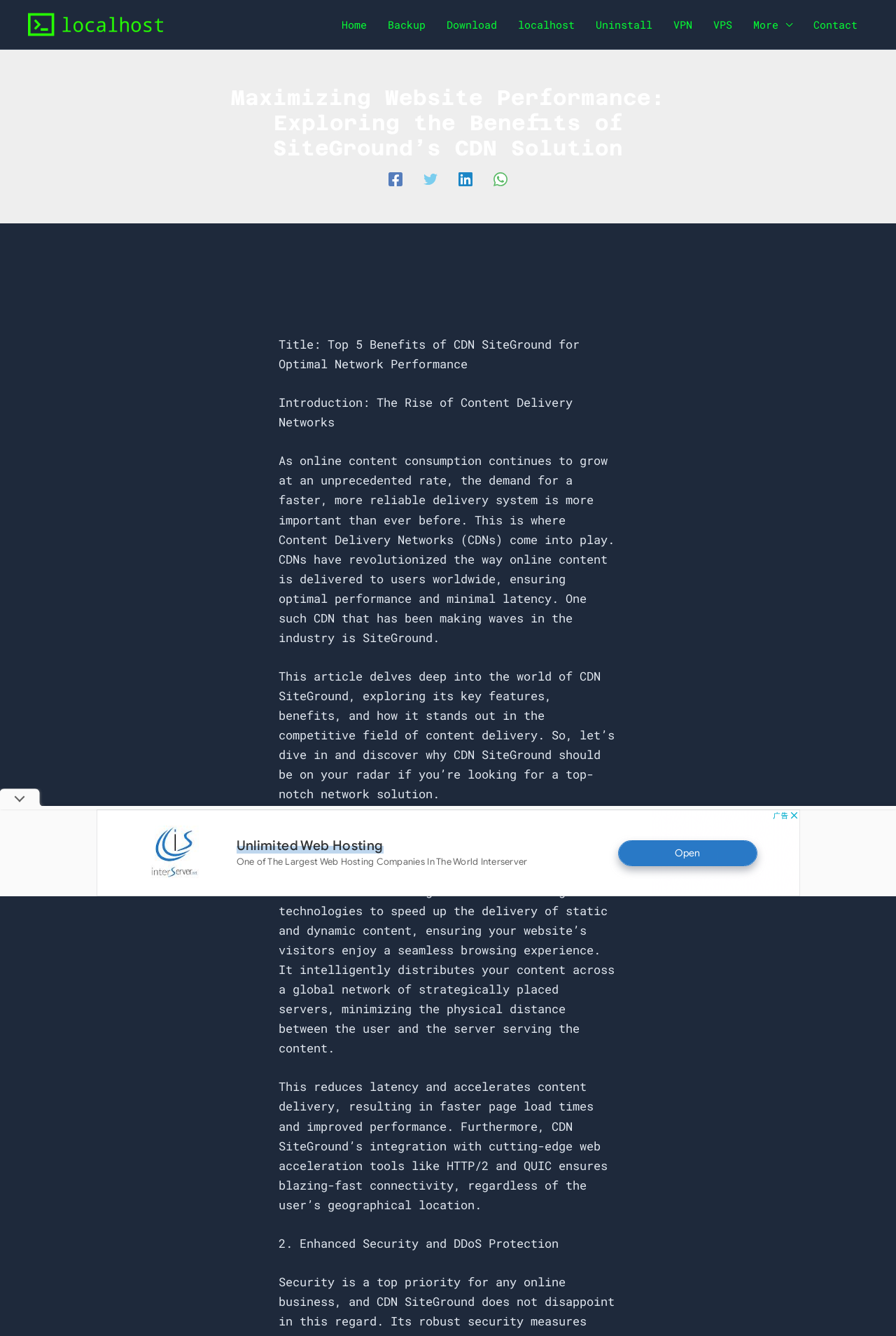How many benefits of CDN SiteGround are discussed in the article?
Answer the question based on the image using a single word or a brief phrase.

At least 2